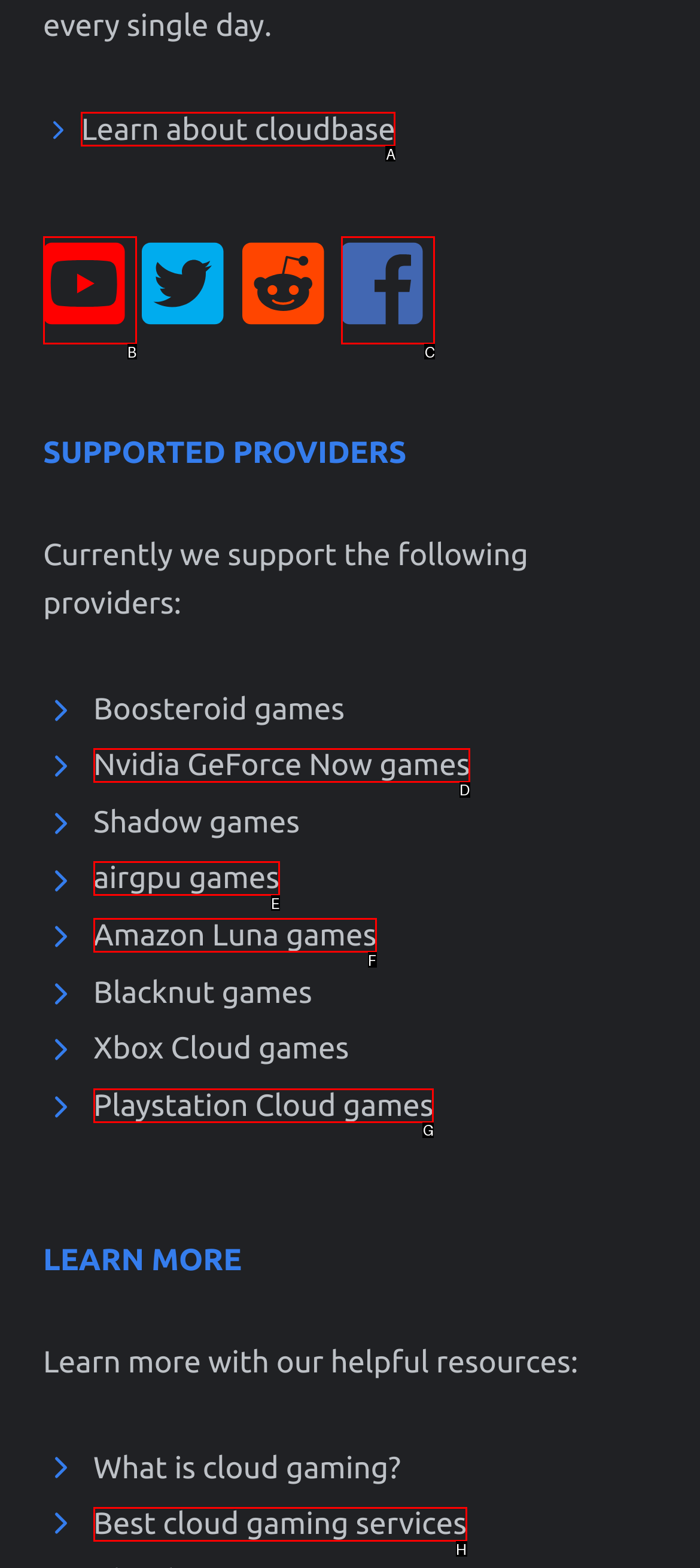Which lettered option matches the following description: Best cloud gaming services
Provide the letter of the matching option directly.

H